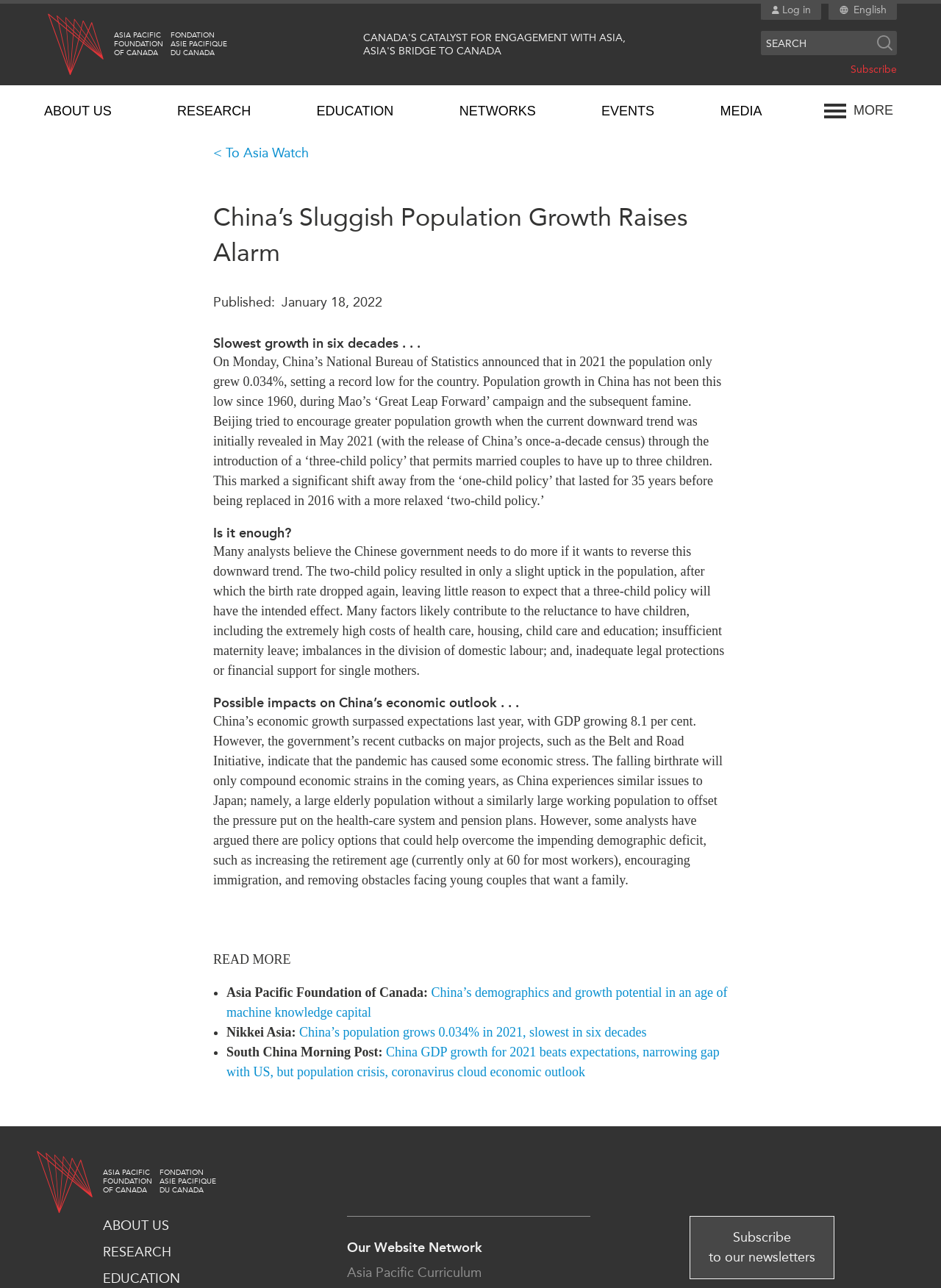Locate the bounding box coordinates of the element that needs to be clicked to carry out the instruction: "Learn about the organization". The coordinates should be given as four float numbers ranging from 0 to 1, i.e., [left, top, right, bottom].

[0.023, 0.21, 0.237, 0.231]